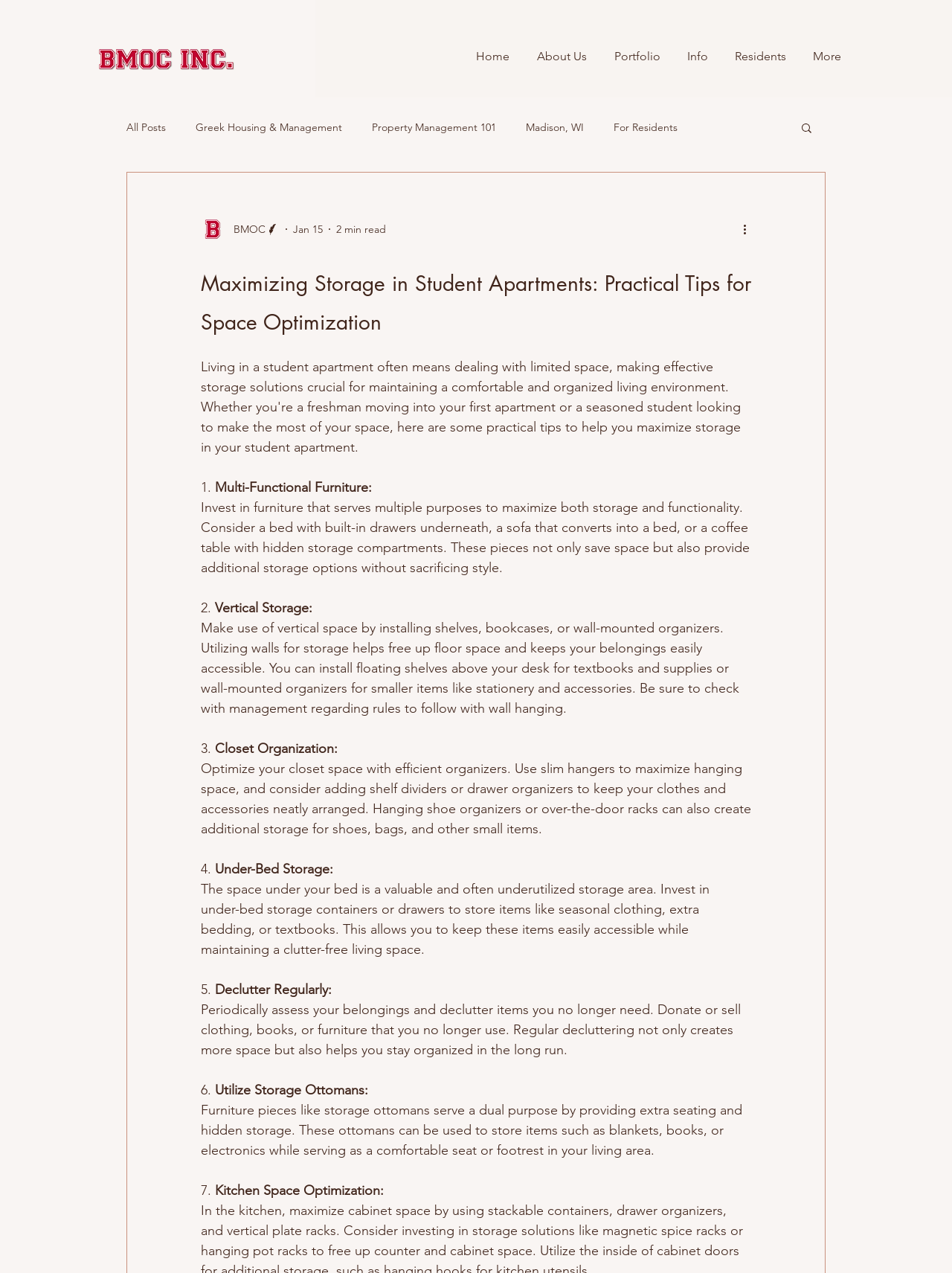Determine the bounding box coordinates of the target area to click to execute the following instruction: "Click the 'More actions' button."

[0.778, 0.173, 0.797, 0.187]